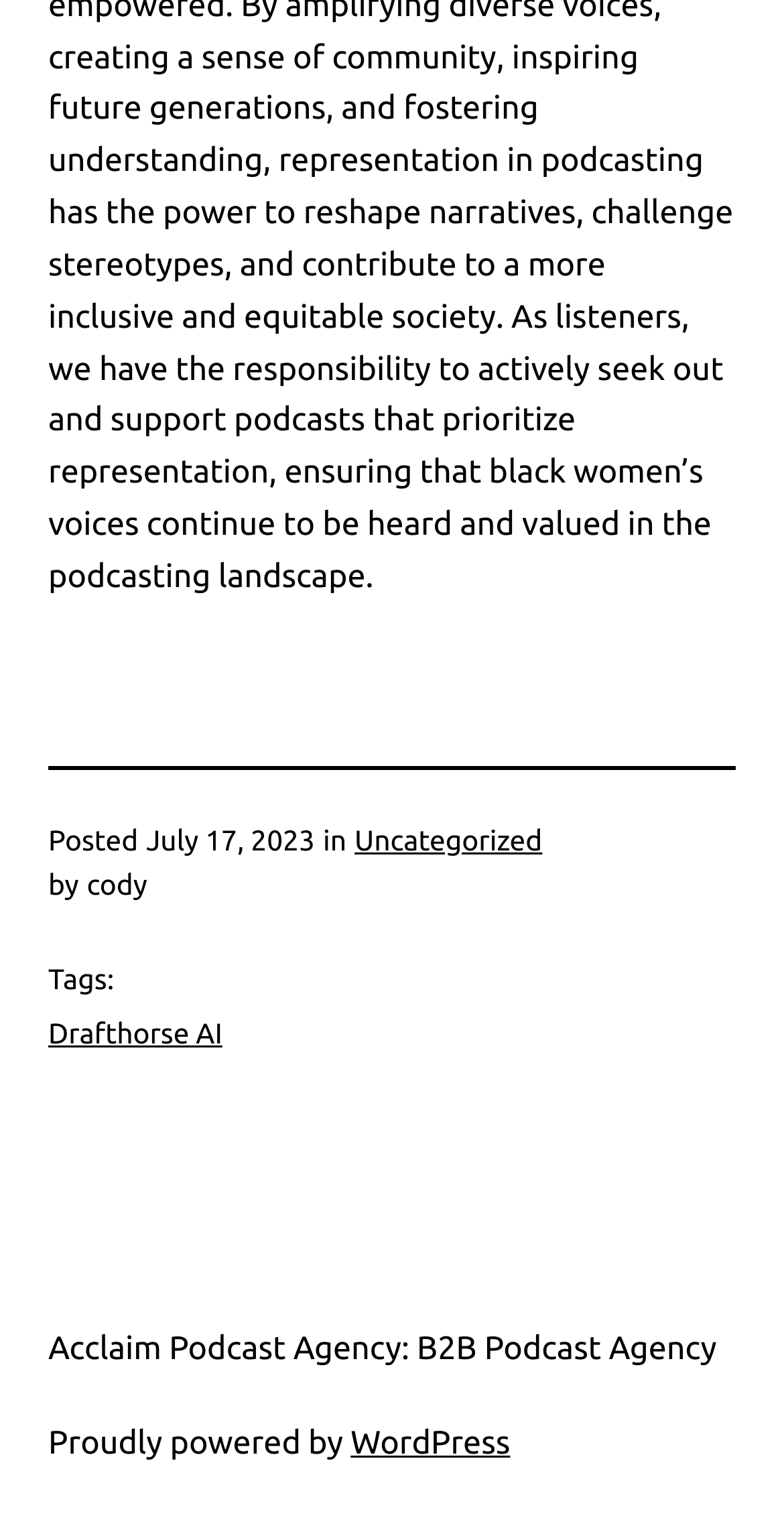What is the date of the post?
Observe the image and answer the question with a one-word or short phrase response.

July 17, 2023